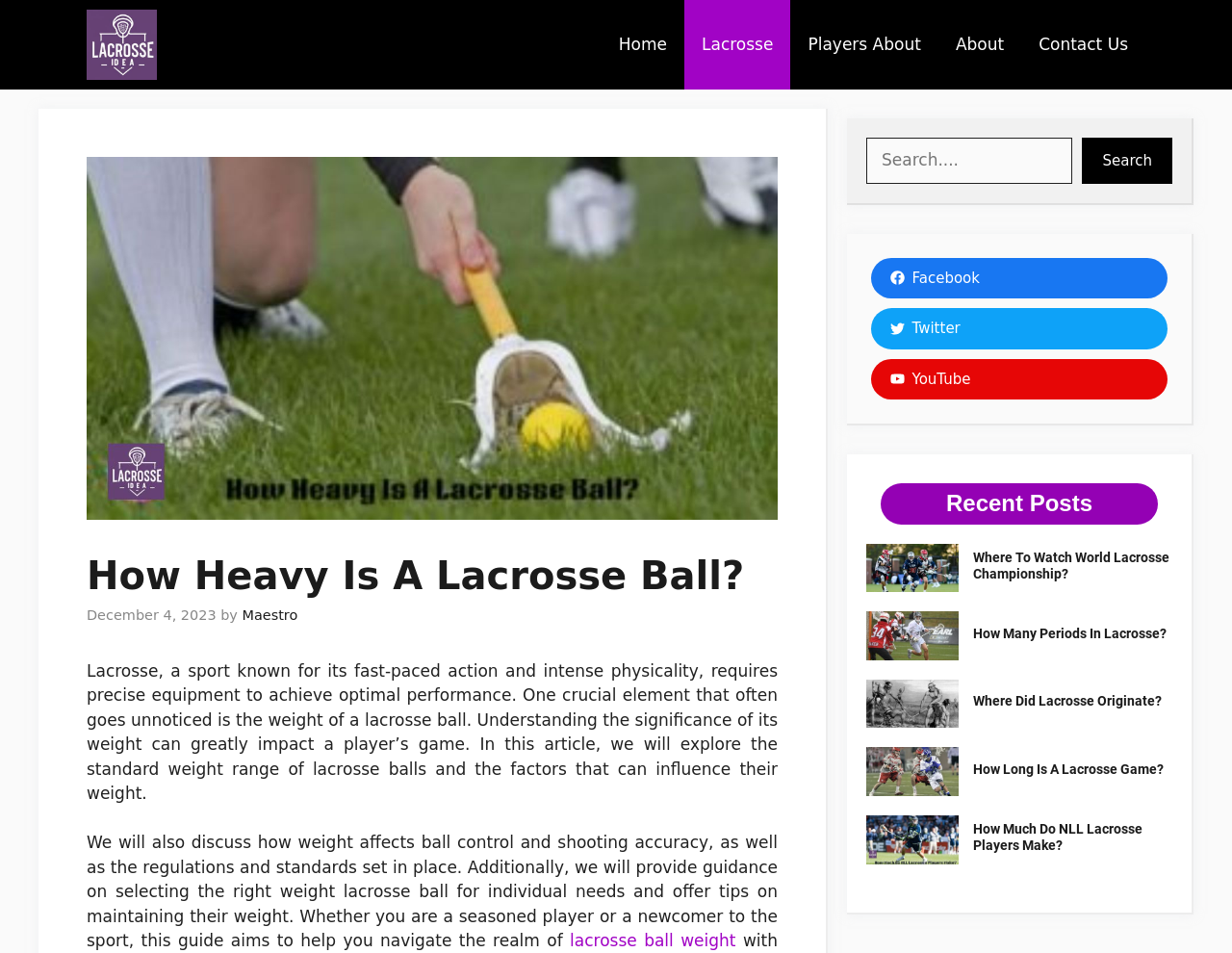Create a detailed narrative describing the layout and content of the webpage.

This webpage is about lacrosse, specifically focusing on the weight of a lacrosse ball. At the top, there is a navigation bar with five links: "Home", "Lacrosse", "Players About", "About", and "Contact Us". Below the navigation bar, there is a large image with the title "How Heavy Is A Lacrosse Ball?".

The main content of the webpage is divided into two sections. The first section is an introduction to the importance of lacrosse ball weight, explaining how it affects ball control and shooting accuracy. The text is accompanied by a heading "How Heavy Is A Lacrosse Ball?" and a timestamp "December 4, 2023". The author's name, "Maestro", is also mentioned.

The second section appears to be a list of recent posts, with five articles related to lacrosse. Each article has a heading, an image, and a link to the full article. The articles are titled "Where To Watch World Lacrosse Championship?", "How Many Periods In Lacrosse?", "Where Did Lacrosse Originate?", "How Long Is A Lacrosse Game?", and "How Much Do NLL Lacrosse Players Make?".

On the right side of the webpage, there are three social media links to Facebook, Twitter, and YouTube. There is also a search bar with a button to search the website.